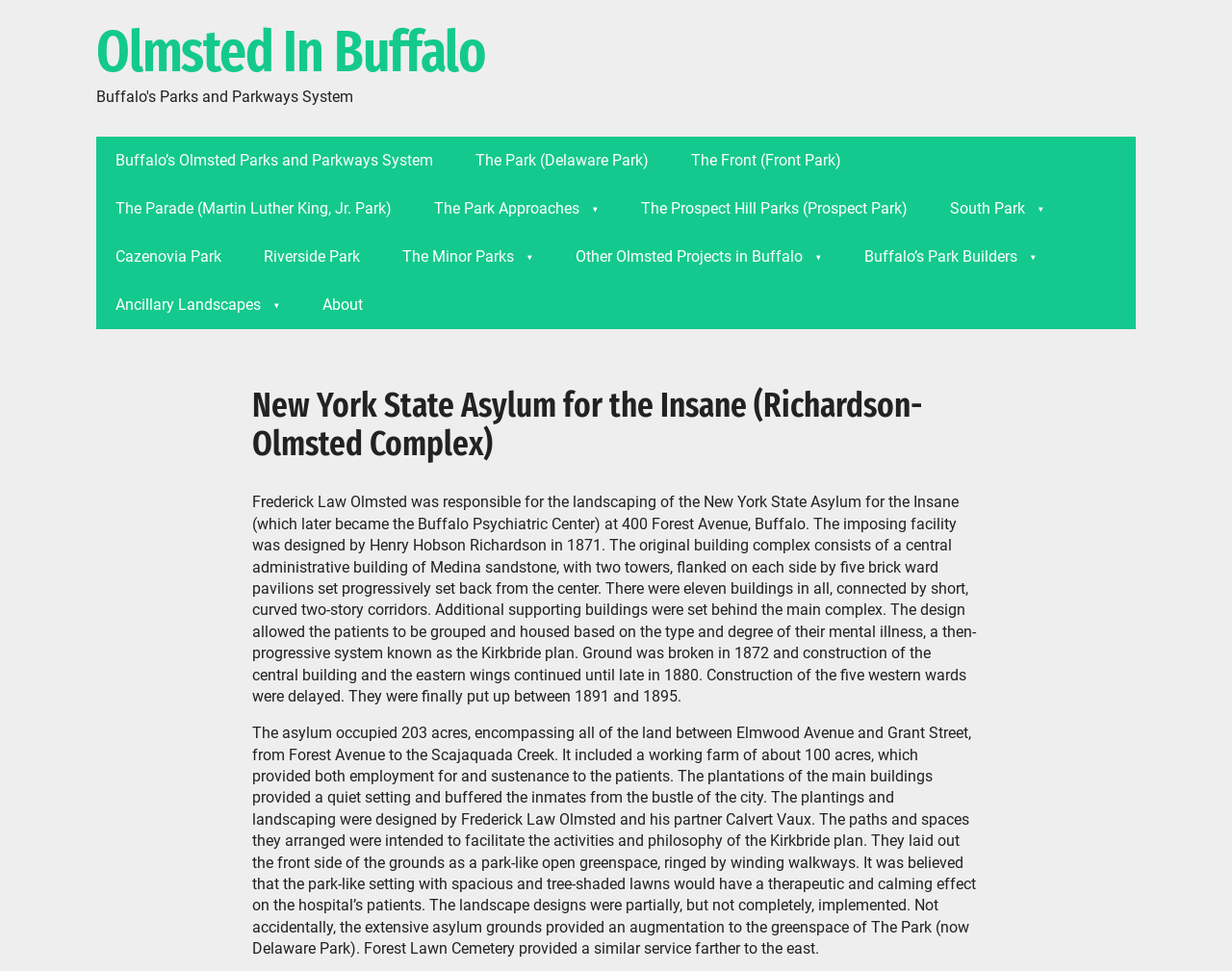Identify the bounding box coordinates for the element you need to click to achieve the following task: "Visit Buffalo’s Olmsted Parks and Parkways System". Provide the bounding box coordinates as four float numbers between 0 and 1, in the form [left, top, right, bottom].

[0.078, 0.141, 0.367, 0.19]